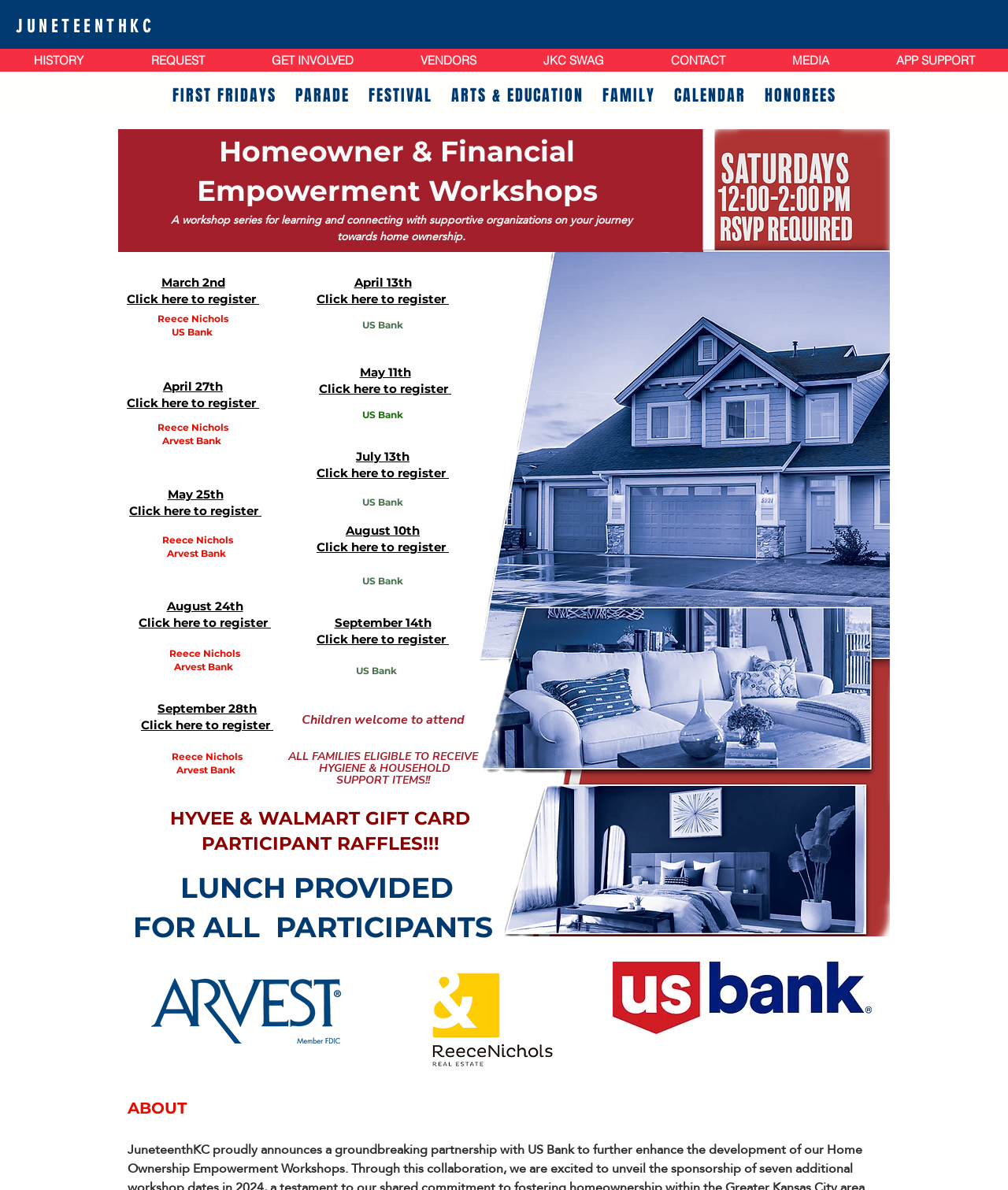Please specify the bounding box coordinates in the format (top-left x, top-left y, bottom-right x, bottom-right y), with values ranging from 0 to 1. Identify the bounding box for the UI component described as follows: HONOREES

[0.75, 0.064, 0.837, 0.096]